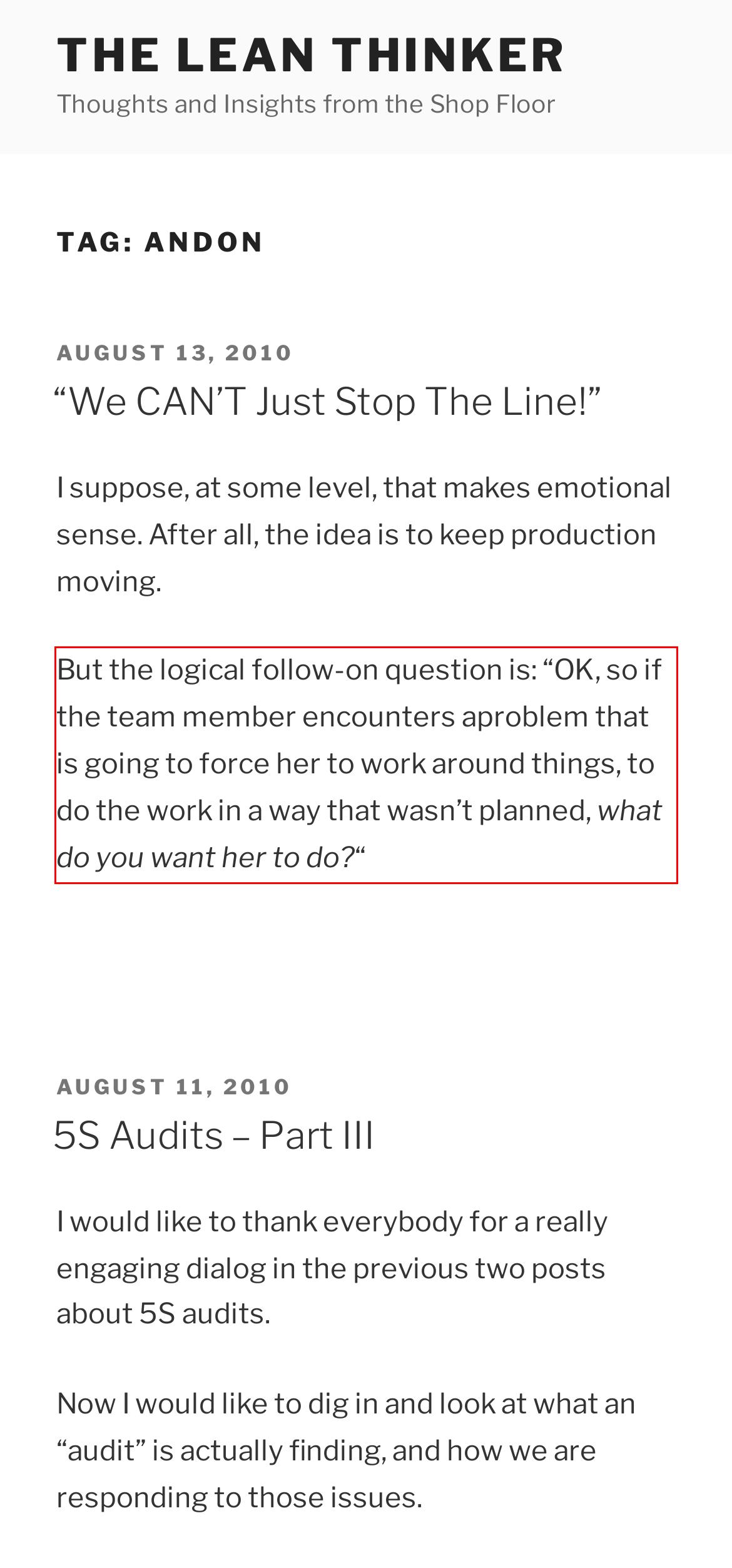There is a UI element on the webpage screenshot marked by a red bounding box. Extract and generate the text content from within this red box.

But the logical follow-on question is: “OK, so if the team member encounters aproblem that is going to force her to work around things, to do the work in a way that wasn’t planned, what do you want her to do?“